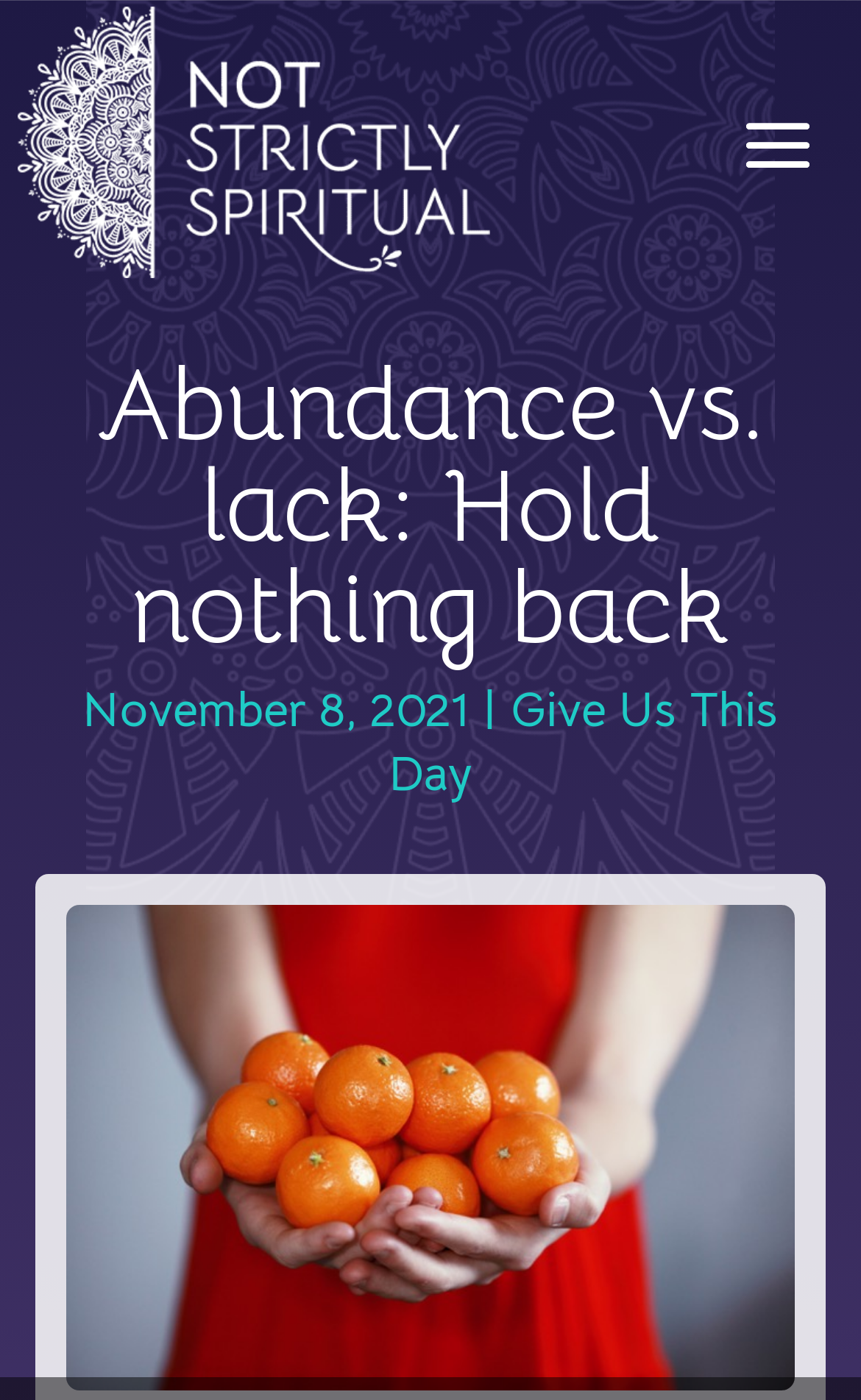Give the bounding box coordinates for the element described by: "alt="Not Strictly Spiritual logo"".

[0.02, 0.005, 0.569, 0.198]